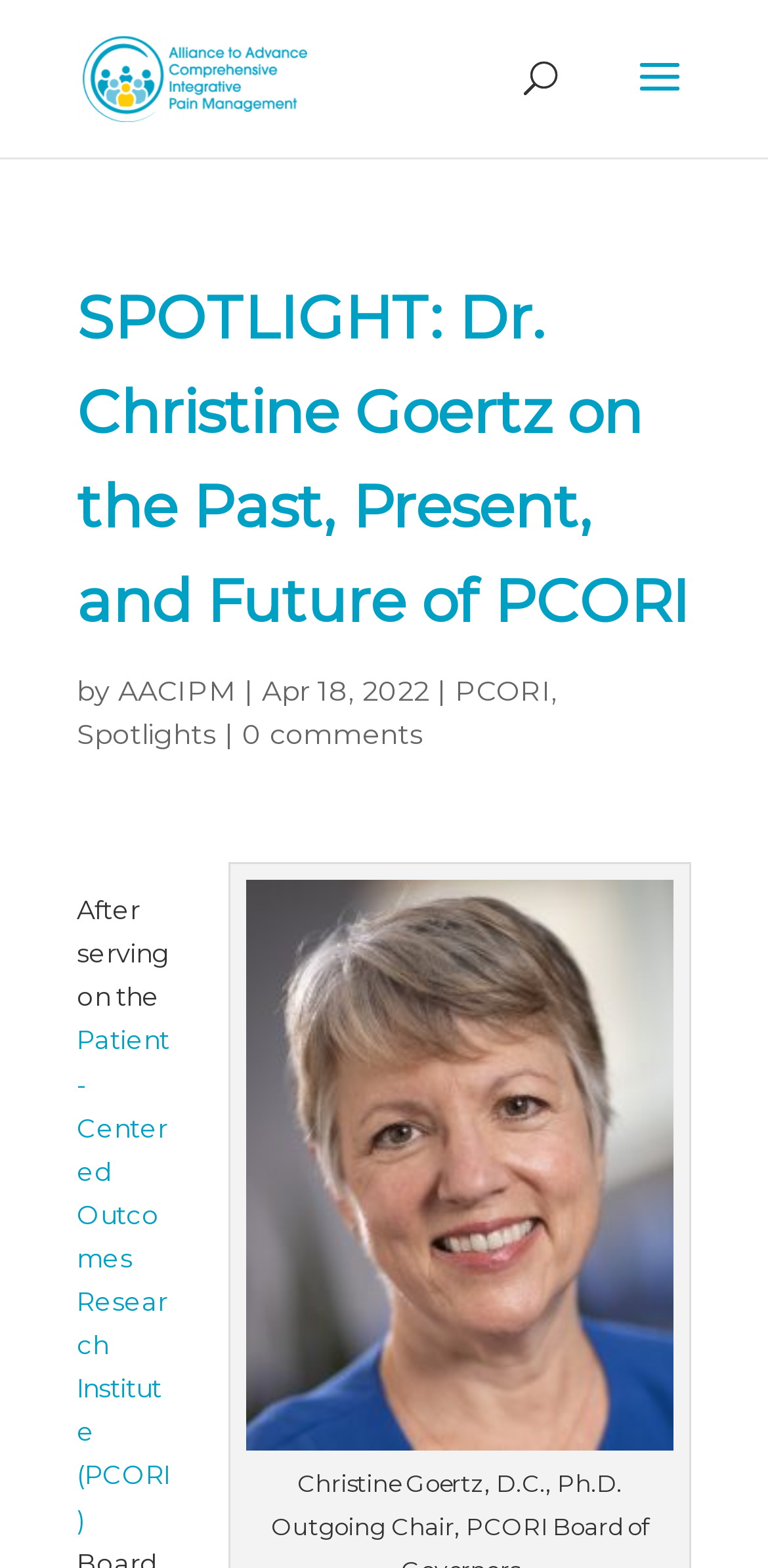Give a one-word or short phrase answer to the question: 
How many comments does the spotlight have?

0 comments